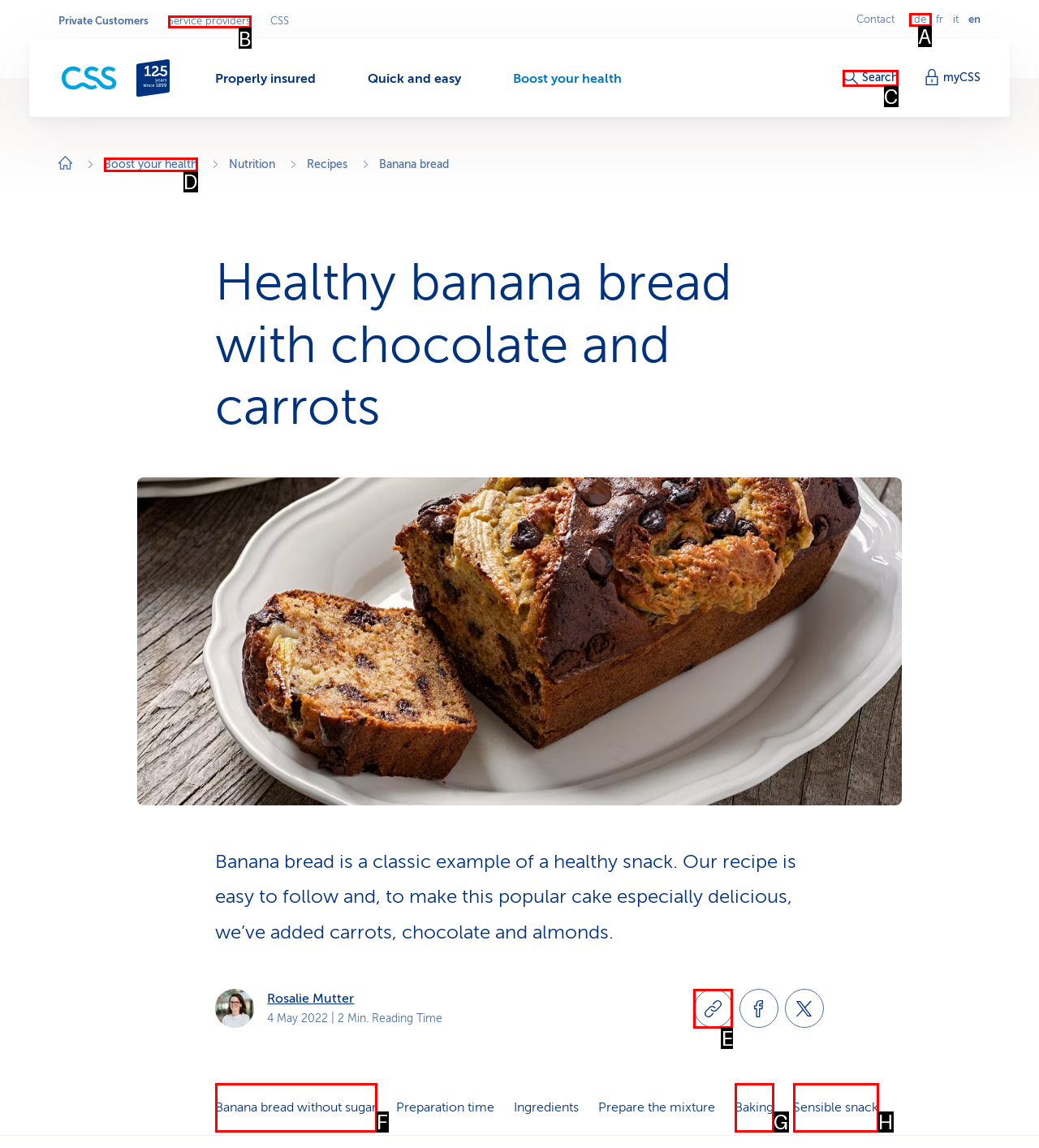Assess the description: alt="Copy link" aria-label="Copy link" and select the option that matches. Provide the letter of the chosen option directly from the given choices.

E